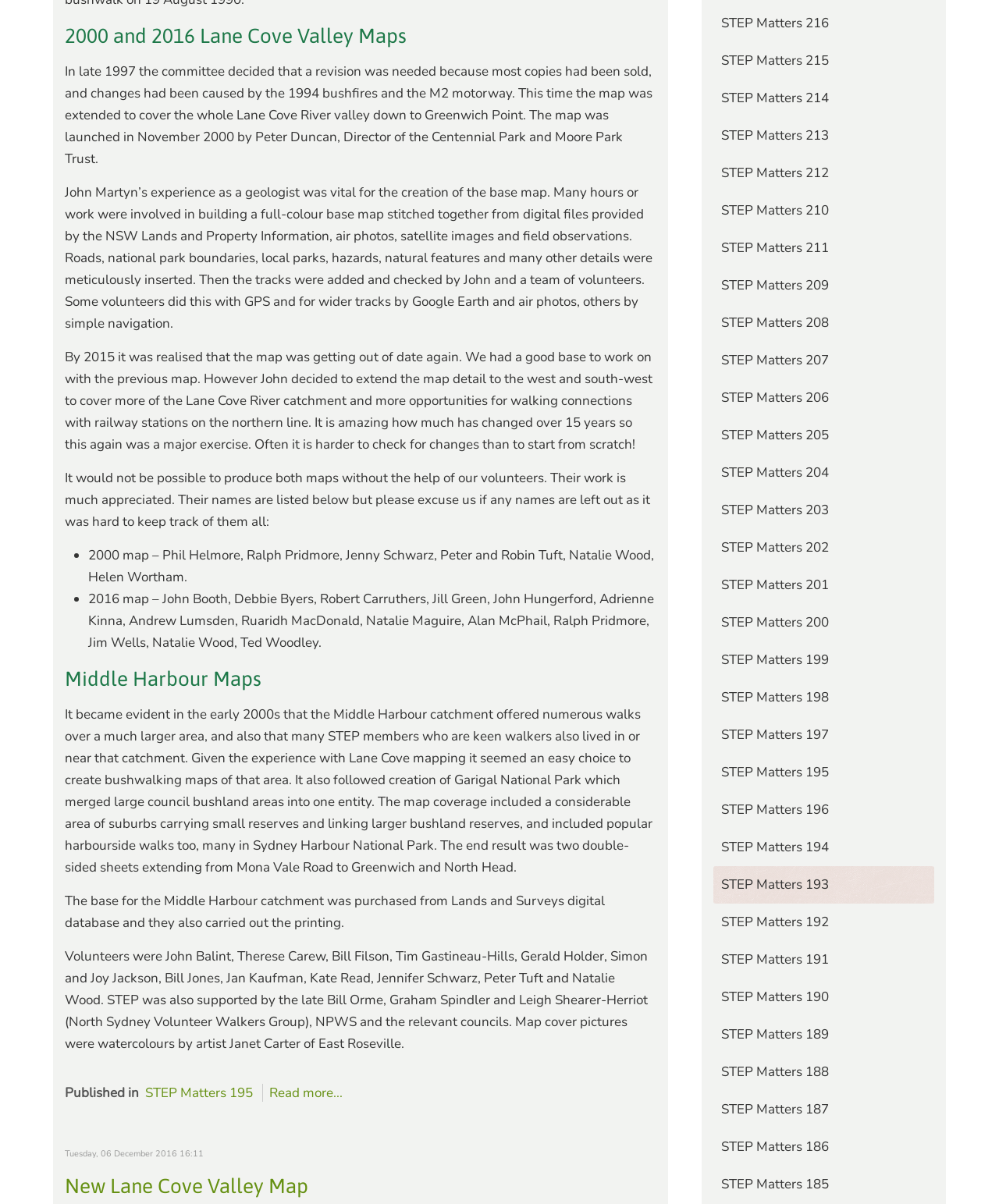Could you highlight the region that needs to be clicked to execute the instruction: "Open STEP Matters 201"?

[0.714, 0.471, 0.935, 0.502]